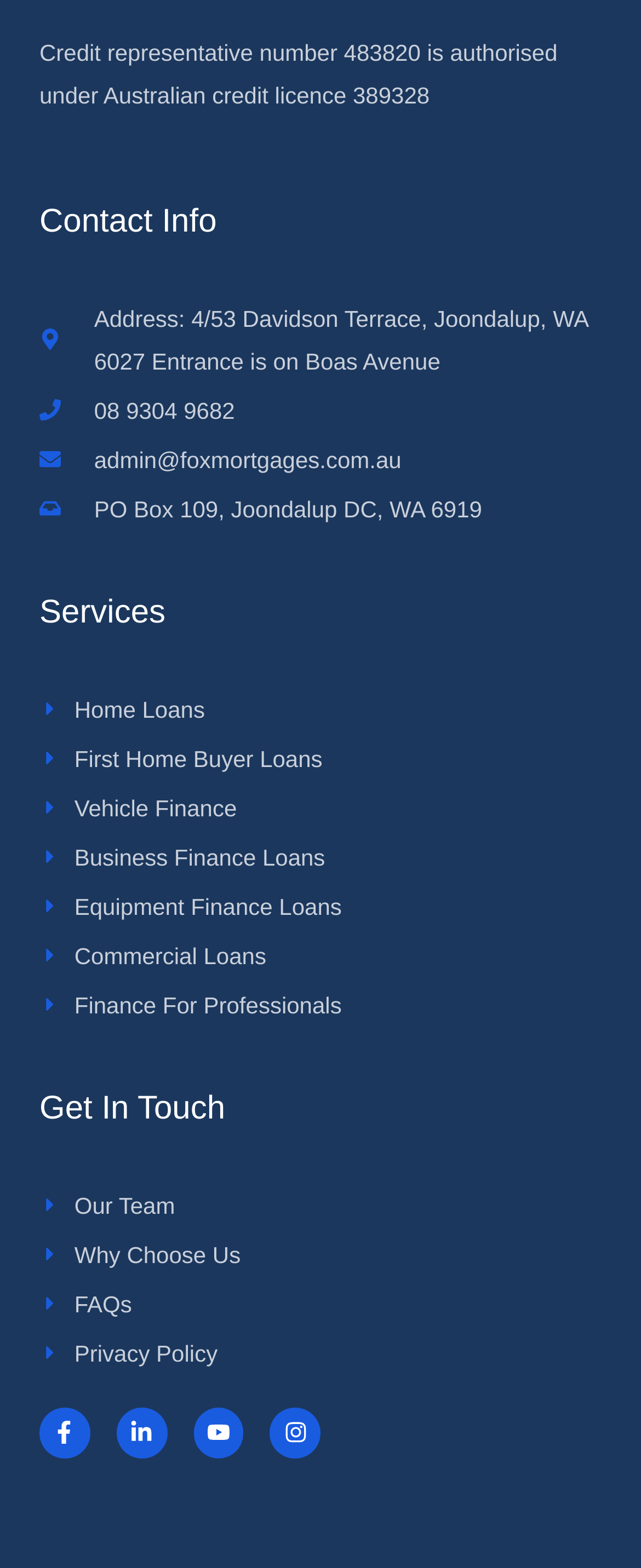Determine the bounding box coordinates of the region I should click to achieve the following instruction: "Send an email". Ensure the bounding box coordinates are four float numbers between 0 and 1, i.e., [left, top, right, bottom].

[0.062, 0.279, 0.938, 0.307]